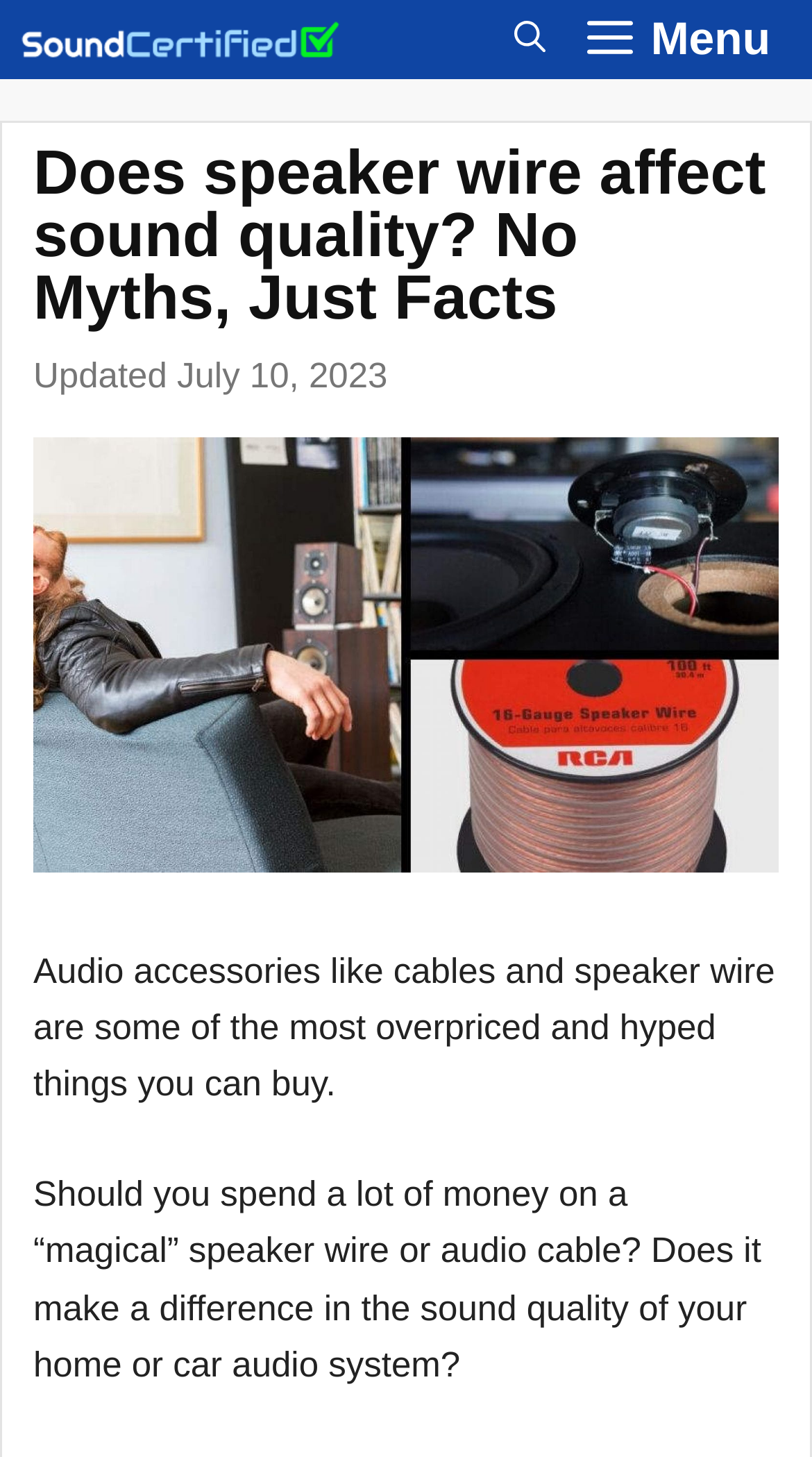Please reply to the following question using a single word or phrase: 
What is the name of the website?

Sound Certified